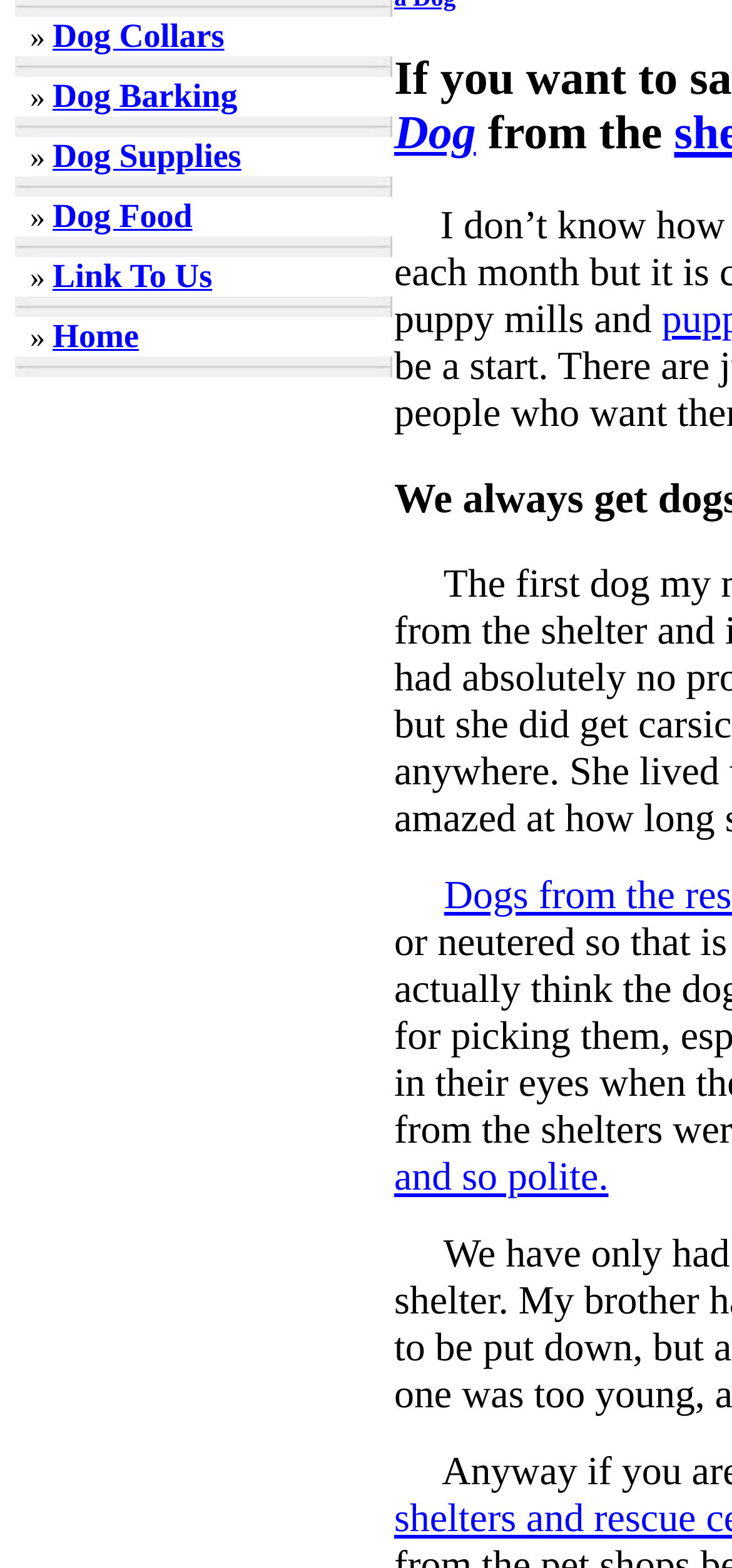Extract the bounding box coordinates of the UI element described by: "Dog Barking". The coordinates should include four float numbers ranging from 0 to 1, e.g., [left, top, right, bottom].

[0.072, 0.053, 0.324, 0.073]